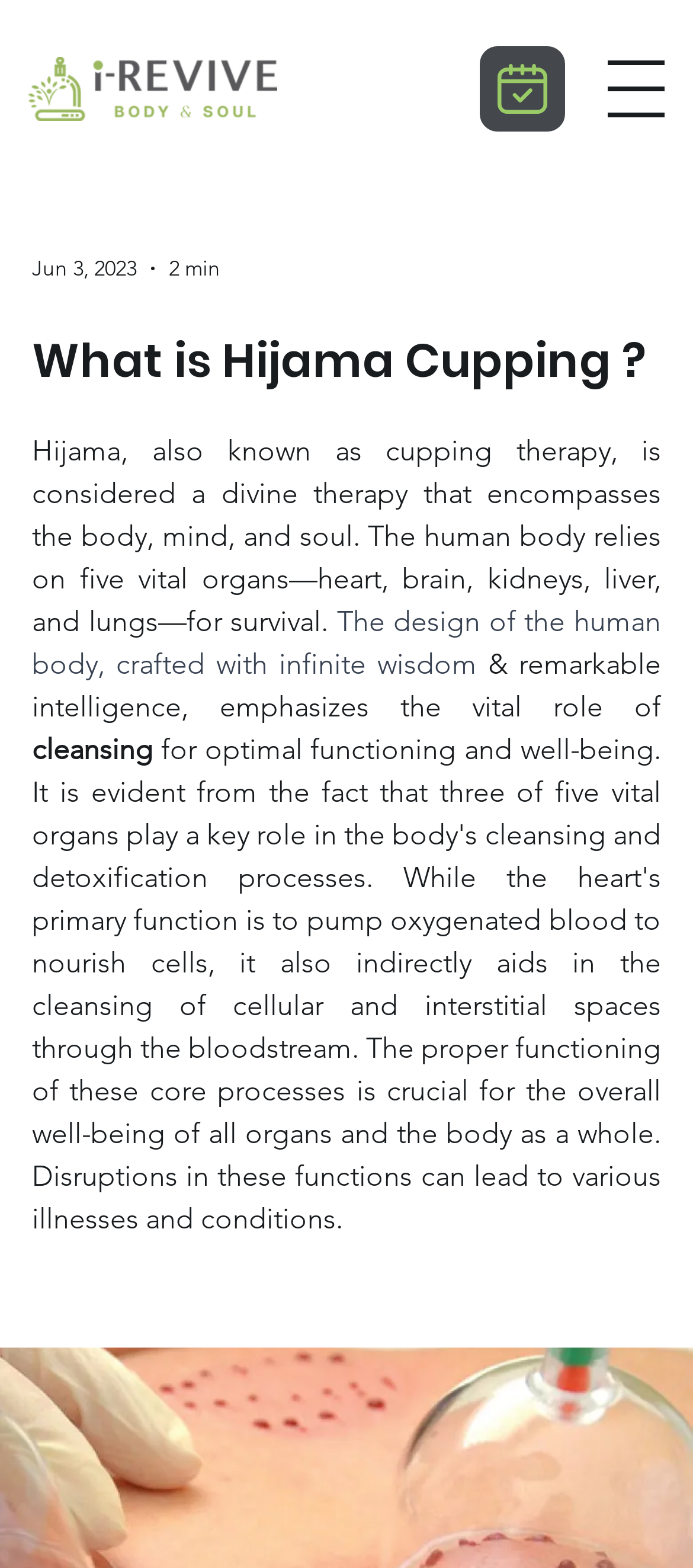Determine the bounding box for the described HTML element: "Book an Appointment". Ensure the coordinates are four float numbers between 0 and 1 in the format [left, top, right, bottom].

[0.693, 0.029, 0.816, 0.084]